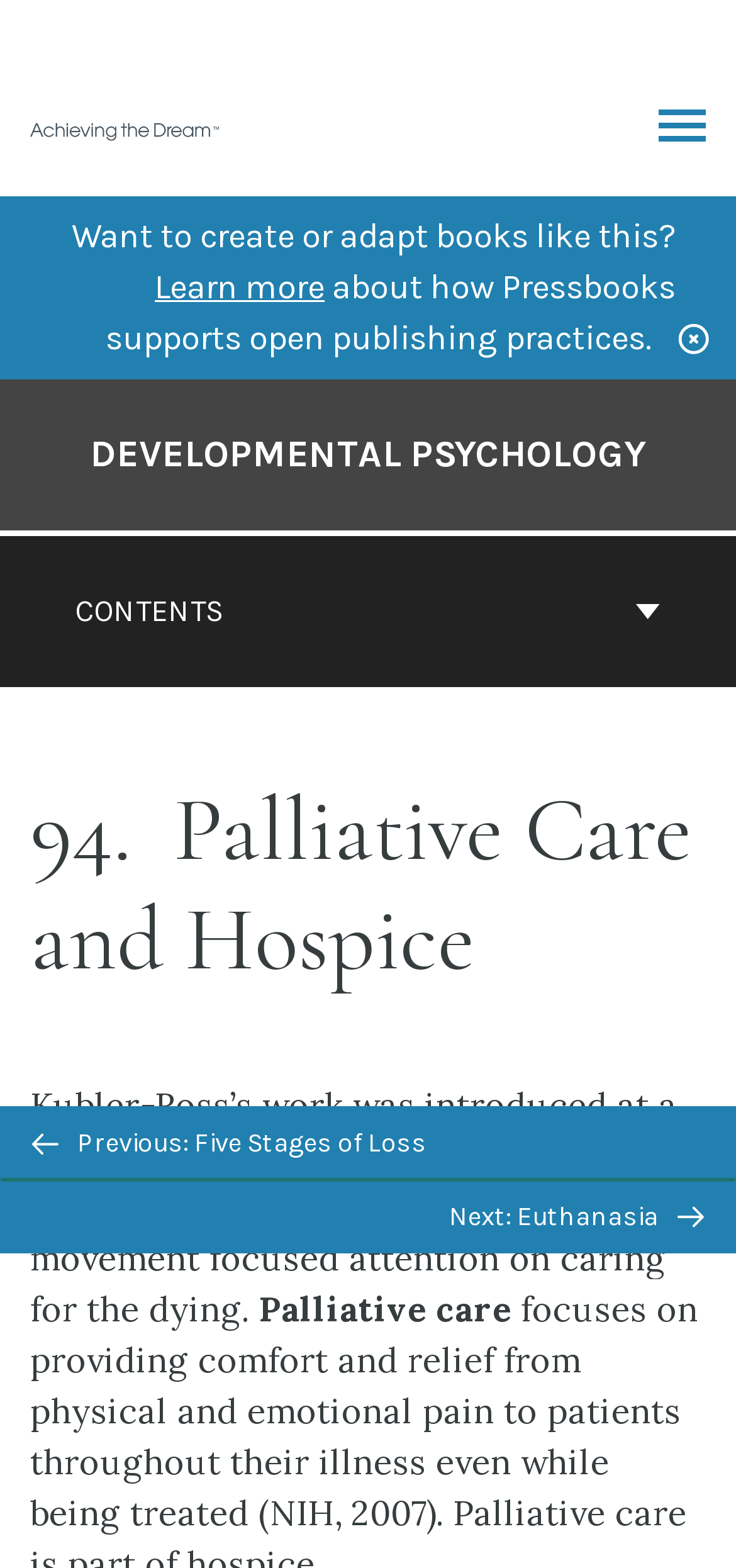Find the bounding box coordinates of the element I should click to carry out the following instruction: "Learn more about open publishing practices".

[0.21, 0.17, 0.441, 0.196]